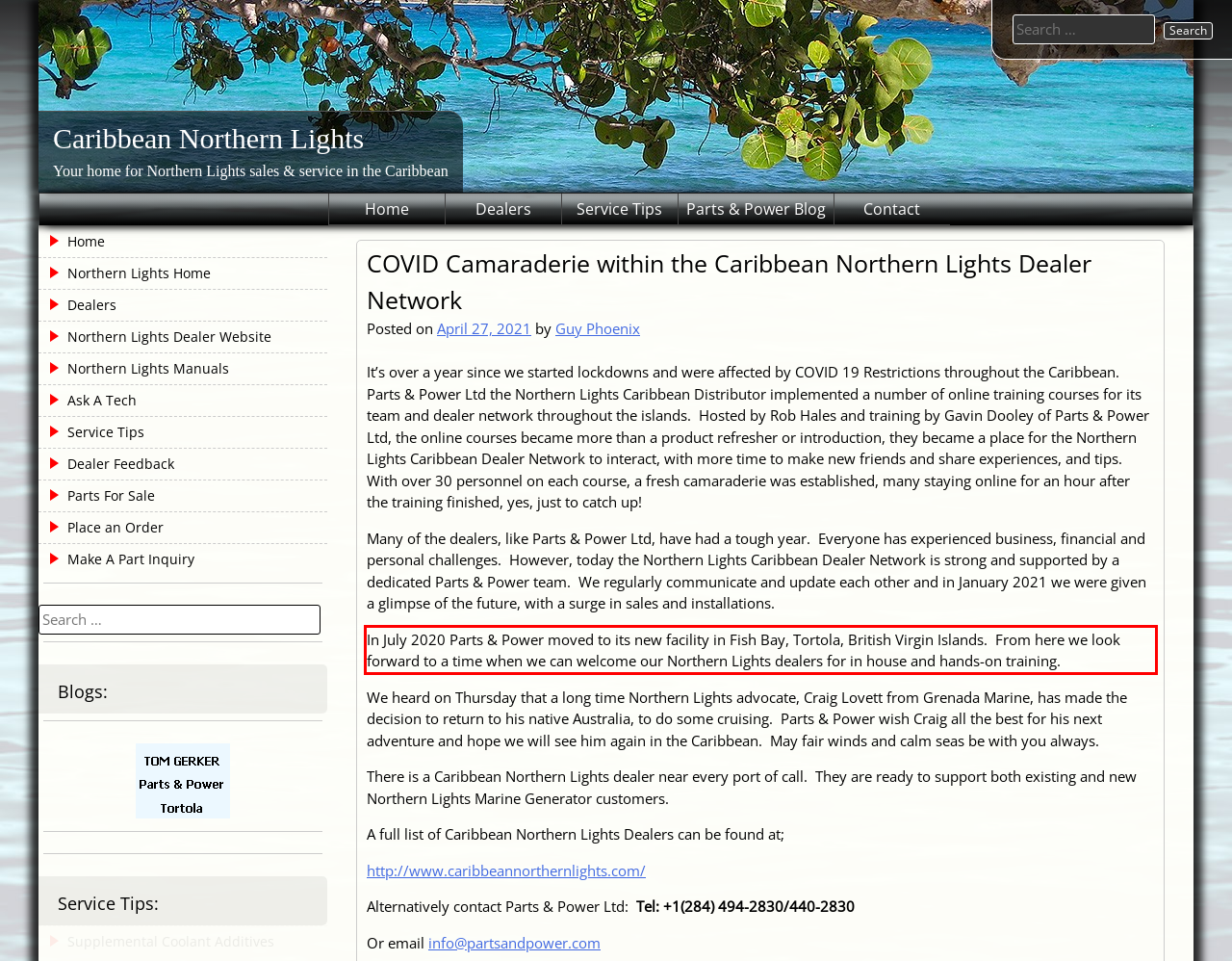Please use OCR to extract the text content from the red bounding box in the provided webpage screenshot.

In July 2020 Parts & Power moved to its new facility in Fish Bay, Tortola, British Virgin Islands. From here we look forward to a time when we can welcome our Northern Lights dealers for in house and hands-on training.